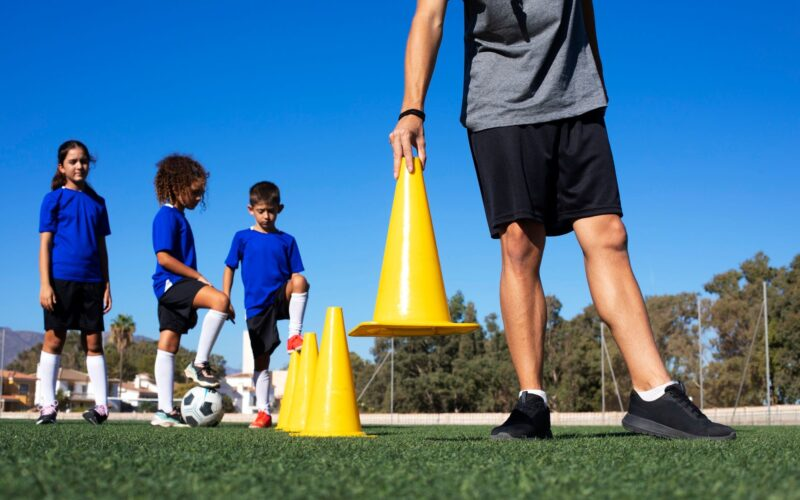Break down the image and describe every detail you can observe.

In this vibrant scene, a group of young soccer players is actively engaged in a training session on a sunny day. The focus is on teamwork and skill development, as three children in matching blue jerseys practice their dribbling and coordination near a set of bright yellow cones placed strategically on the lush green turf. One of the children balances a soccer ball, demonstrating concentration and poise. In the foreground, a coach, dressed in a casual gray t-shirt and black shorts, prepares to guide the players, holding another yellow cone in one hand. The clear blue sky and the distant trees create a picturesque backdrop, enhancing the sense of a joyful and productive training environment.